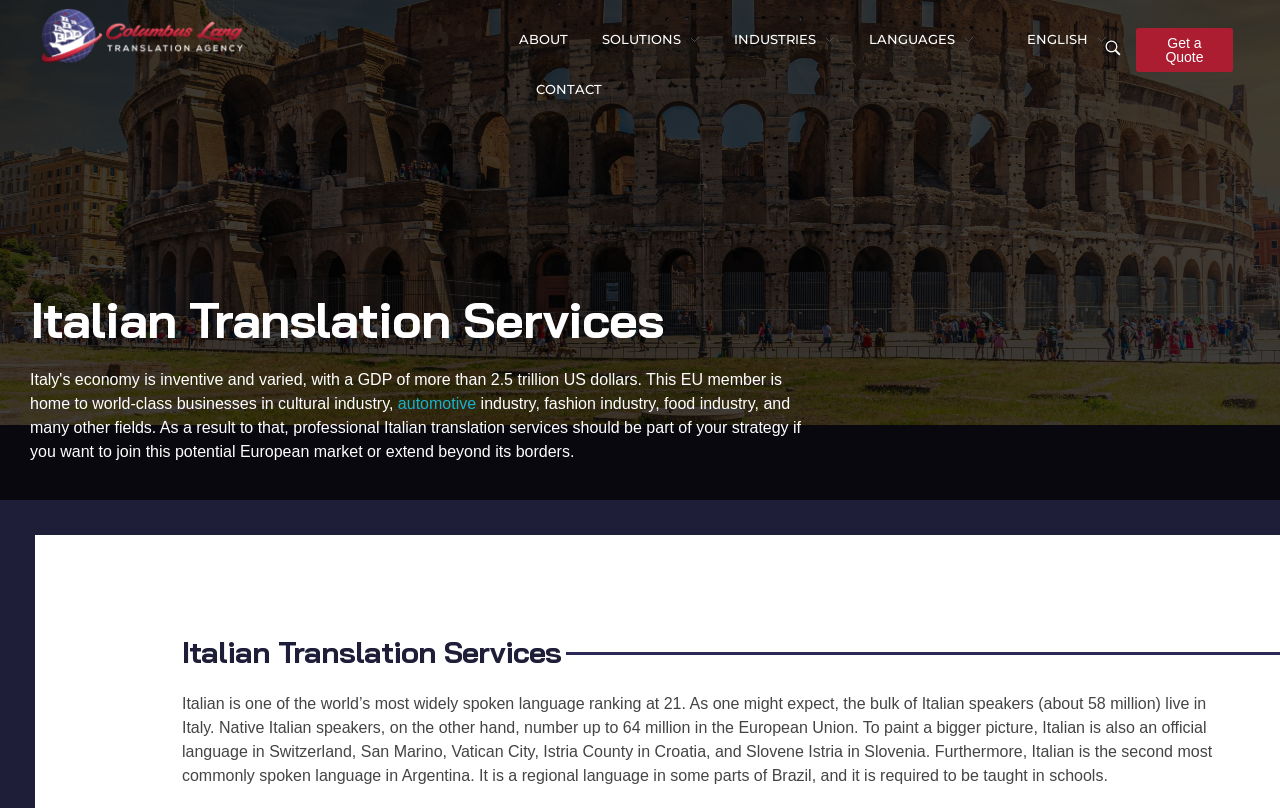What is the purpose of professional Italian translation services?
Using the image as a reference, answer the question with a short word or phrase.

To join the European market